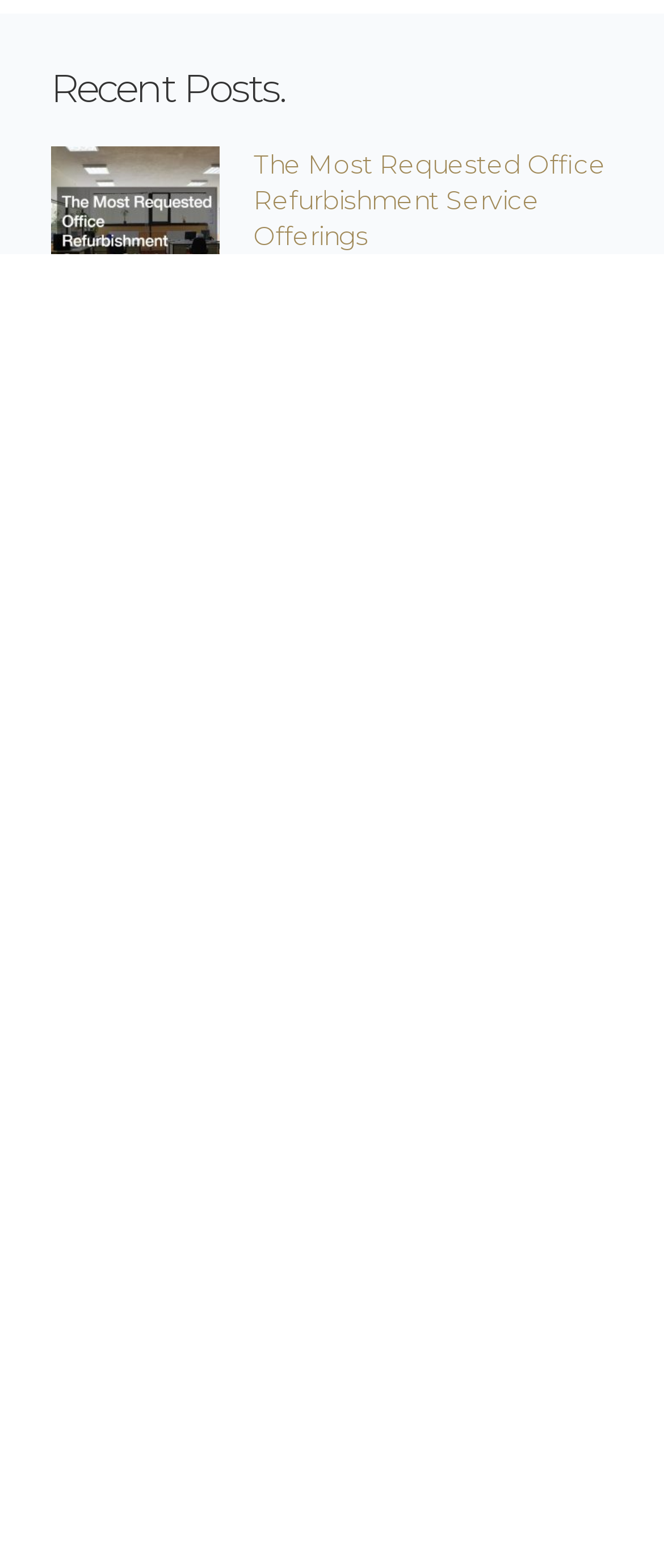Please provide the bounding box coordinates for the element that needs to be clicked to perform the following instruction: "learn about What are the Safety Measures Implemented in Construction Projects". The coordinates should be given as four float numbers between 0 and 1, i.e., [left, top, right, bottom].

[0.382, 0.223, 0.882, 0.29]